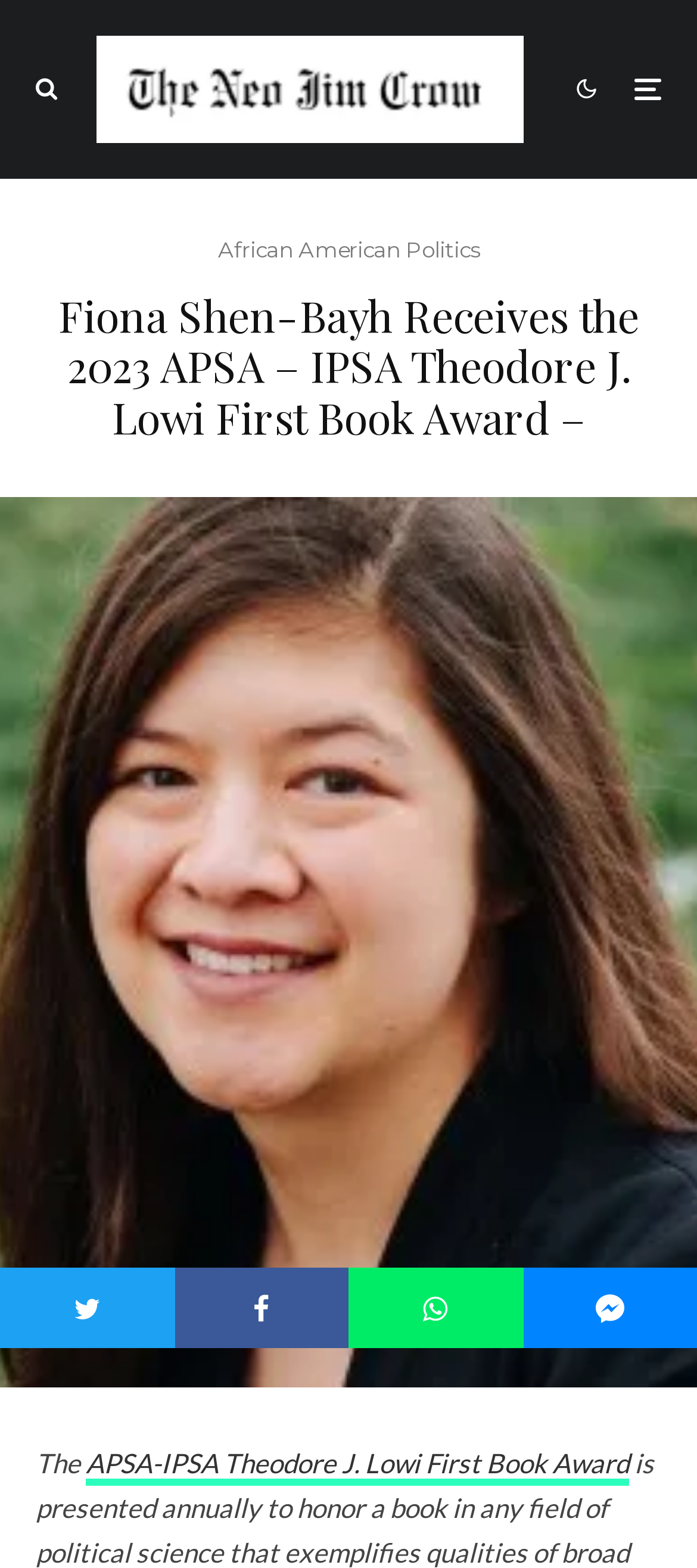Using the element description aria-label="Tweet", predict the bounding box coordinates for the UI element. Provide the coordinates in (top-left x, top-left y, bottom-right x, bottom-right y) format with values ranging from 0 to 1.

[0.0, 0.808, 0.25, 0.86]